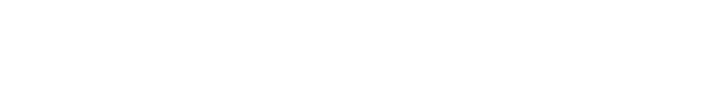Using the details from the image, please elaborate on the following question: What is the purpose of the spa experience?

The tagline of the advertisement invites viewers to explore the unique spa experience, promising relaxation and rejuvenation through beer-infused therapies, which suggests that the purpose of the spa experience is to provide relaxation and rejuvenation to its customers.